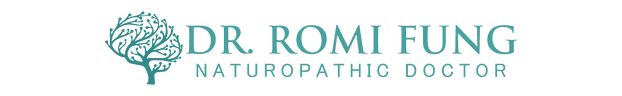Please examine the image and provide a detailed answer to the question: What is the focus of Dr. Fung's patient care?

The calming color palette of the logo enhances the professional and approachable image of Dr. Fung, signaling her focus on holistic patient care, particularly in the field of geriatric medicine.